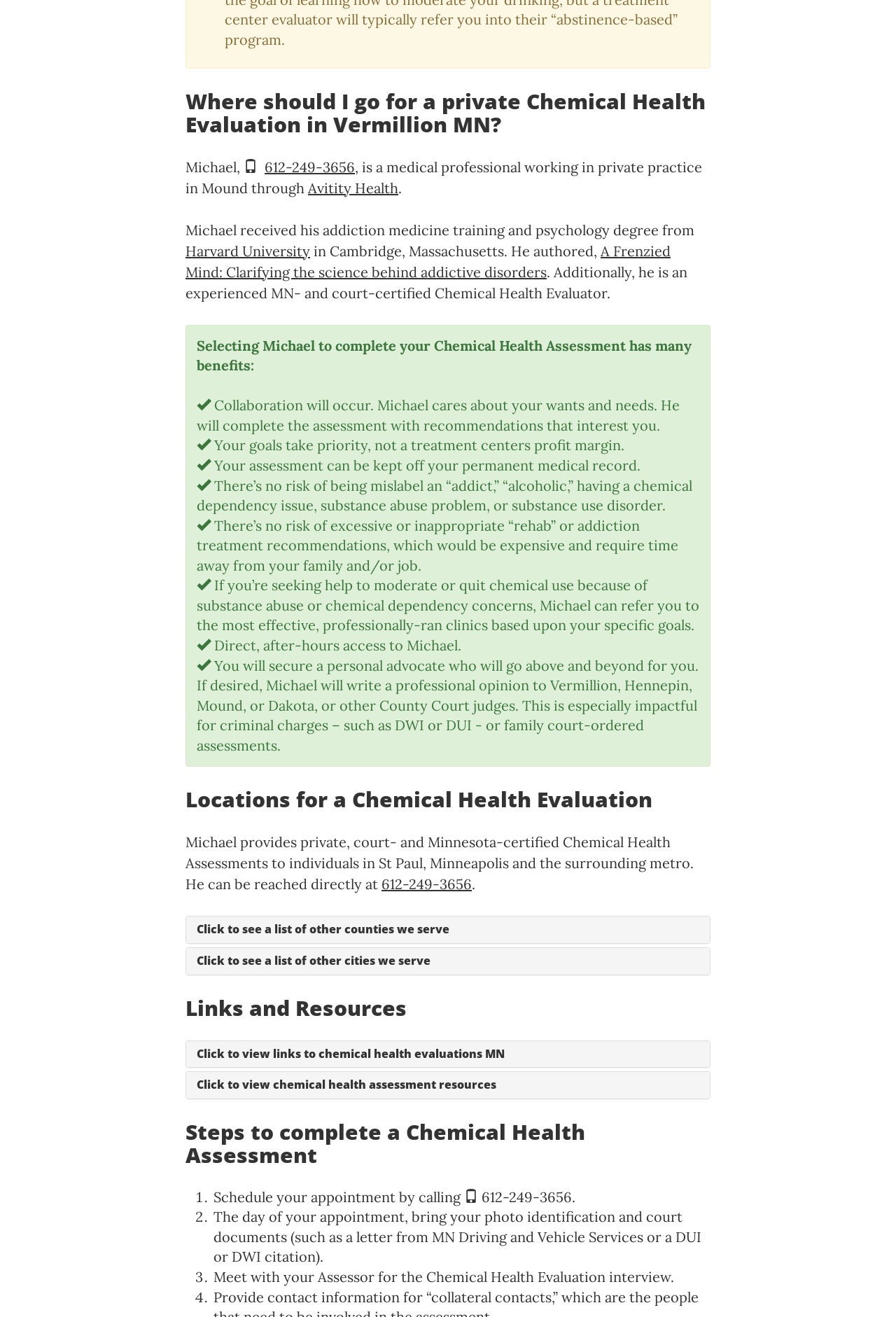Please identify the bounding box coordinates of the element's region that I should click in order to complete the following instruction: "Click to see a list of other counties served". The bounding box coordinates consist of four float numbers between 0 and 1, i.e., [left, top, right, bottom].

[0.22, 0.7, 0.502, 0.712]